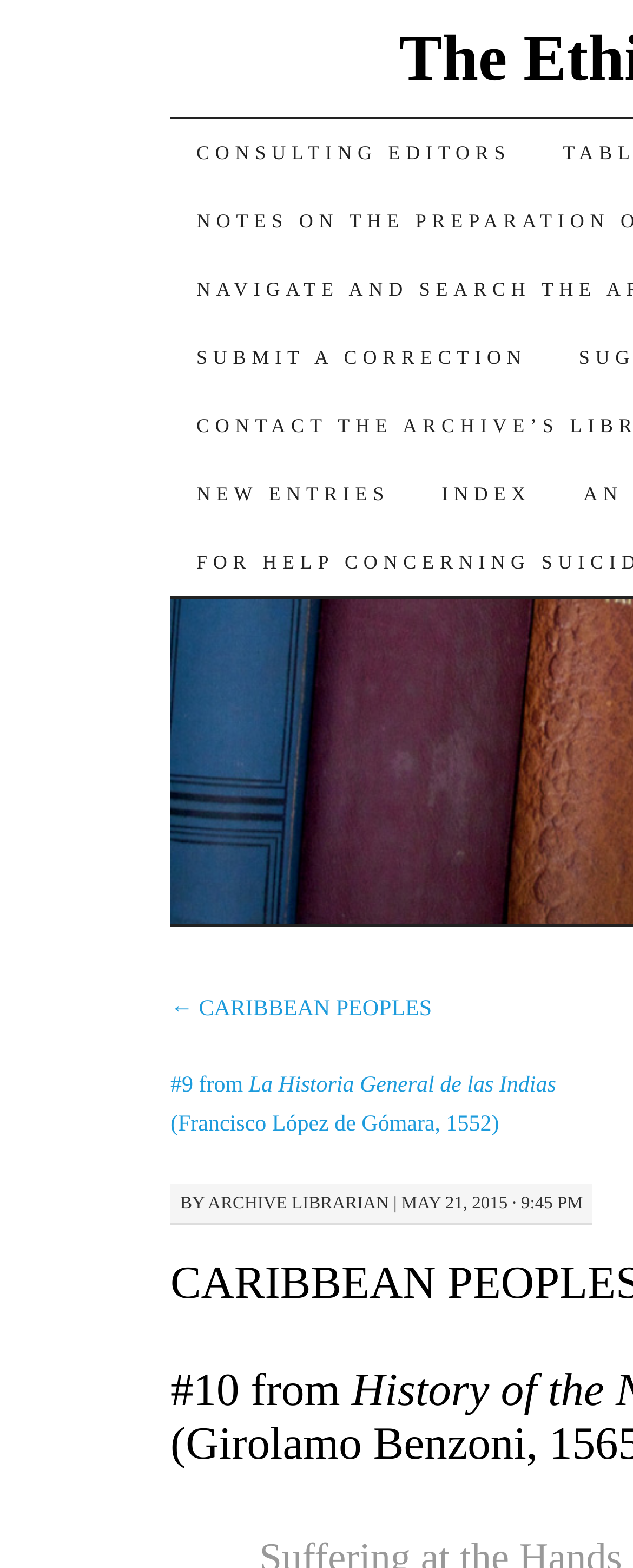Identify and provide the main heading of the webpage.

CARIBBEAN PEOPLES

#10 from History of the New World
(Girolamo Benzoni, 1565)